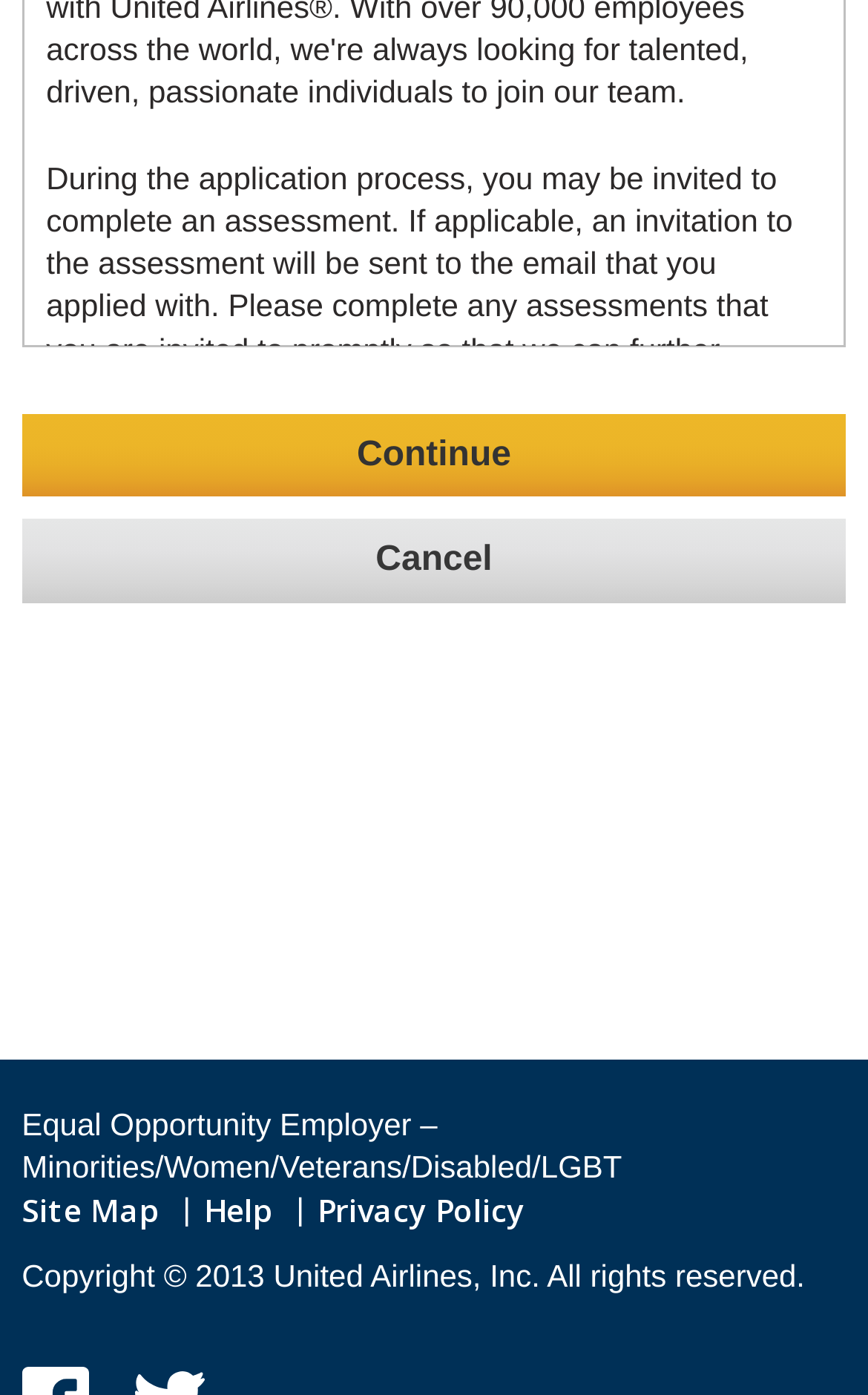Predict the bounding box of the UI element based on the description: "Privacy Policy". The coordinates should be four float numbers between 0 and 1, formatted as [left, top, right, bottom].

[0.366, 0.852, 0.604, 0.883]